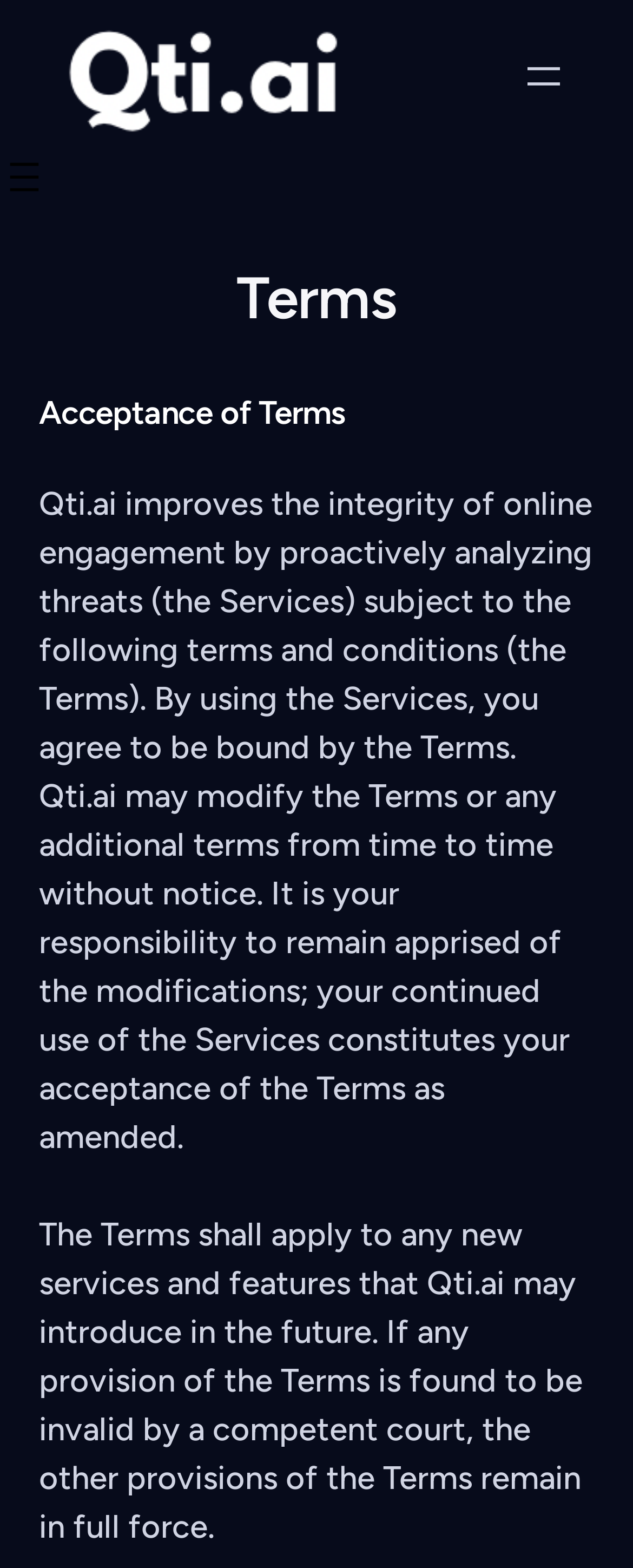Using the provided element description: "alt="Qti.ai: Brand Protection for Everyone"", determine the bounding box coordinates of the corresponding UI element in the screenshot.

[0.062, 0.0, 0.59, 0.097]